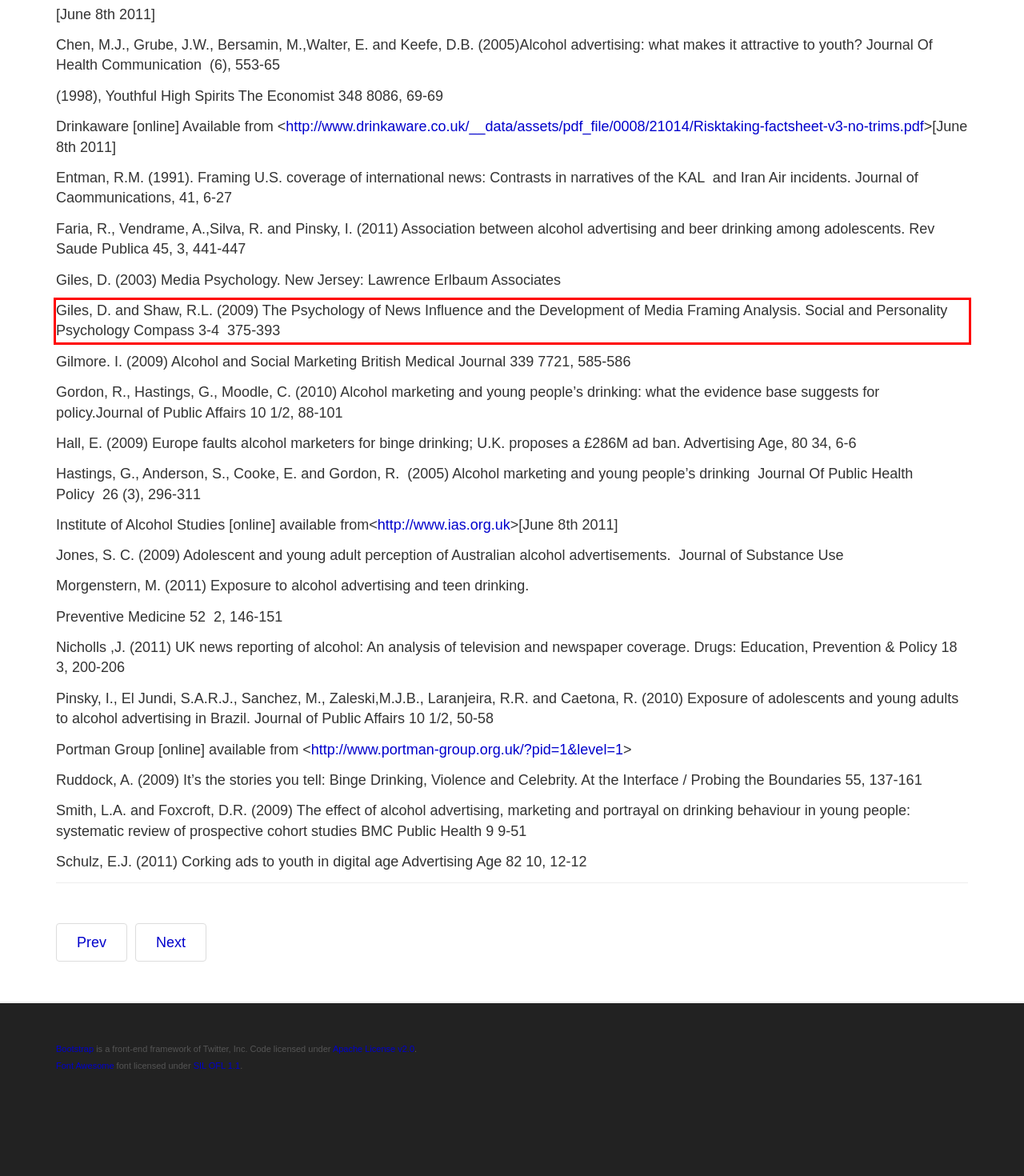View the screenshot of the webpage and identify the UI element surrounded by a red bounding box. Extract the text contained within this red bounding box.

Giles, D. and Shaw, R.L. (2009) The Psychology of News Influence and the Development of Media Framing Analysis. Social and Personality Psychology Compass 3-4 375-393